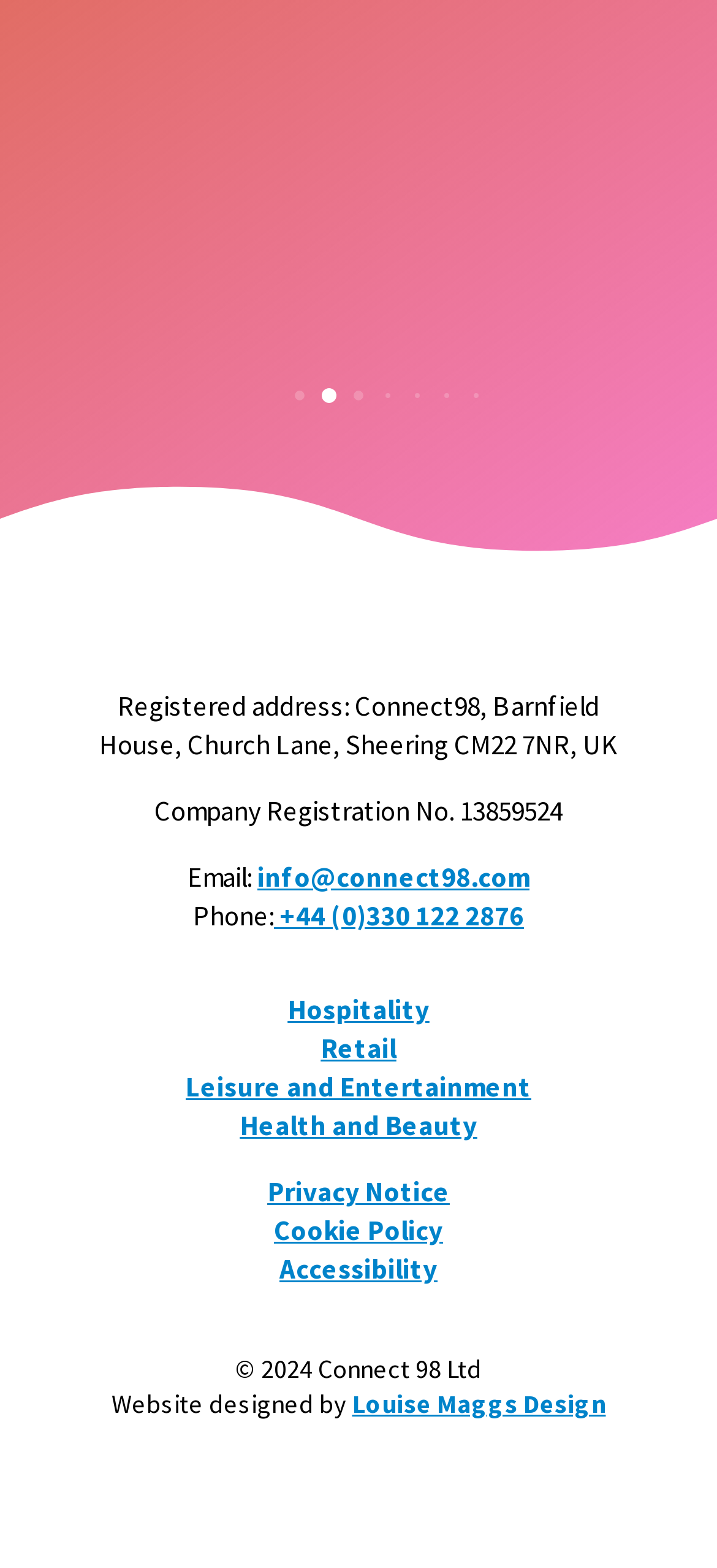Bounding box coordinates are given in the format (top-left x, top-left y, bottom-right x, bottom-right y). All values should be floating point numbers between 0 and 1. Provide the bounding box coordinate for the UI element described as: +44 (0)330 122 2876

[0.382, 0.572, 0.731, 0.595]